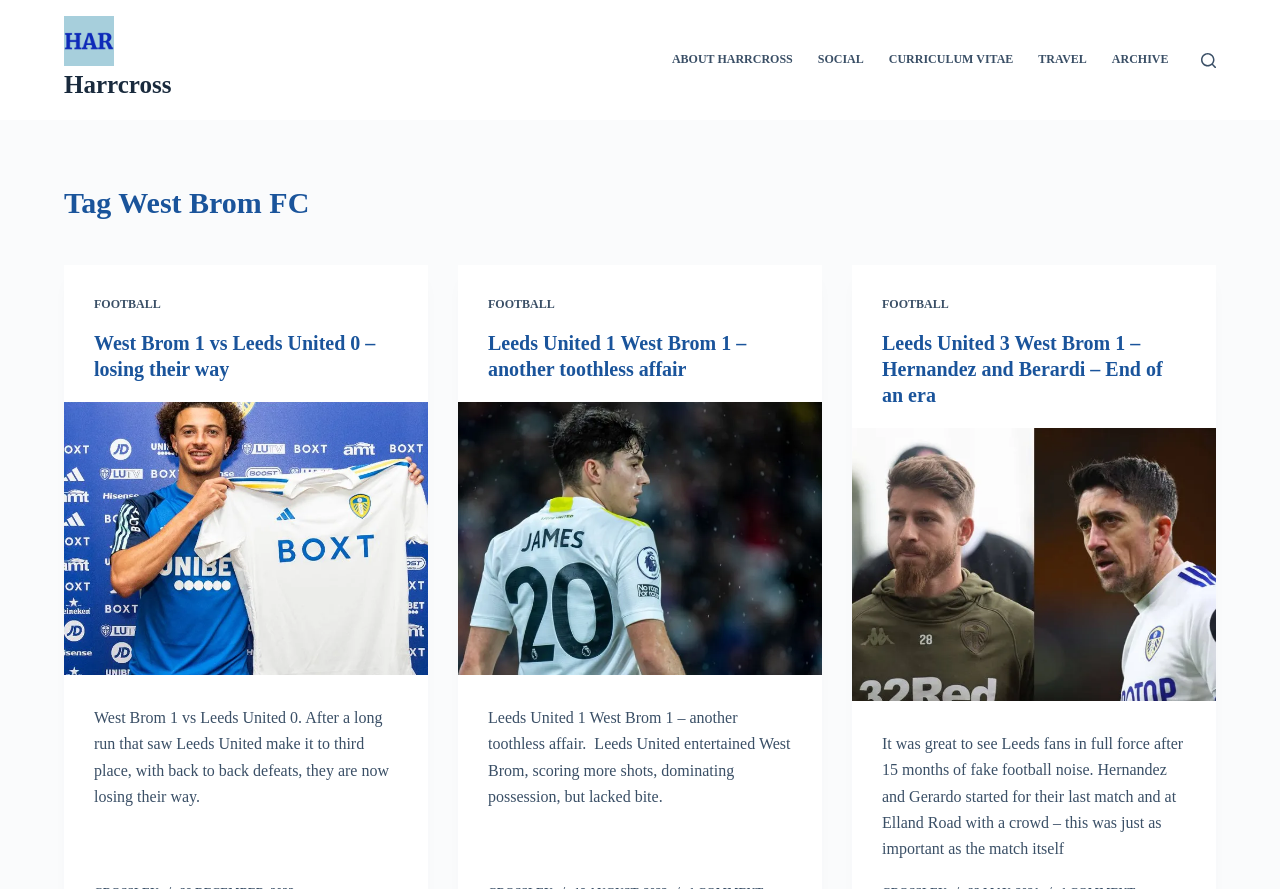Please identify the bounding box coordinates of the clickable area that will allow you to execute the instruction: "Explore the 'ABOUT HARRCROSS' menu".

[0.515, 0.0, 0.629, 0.135]